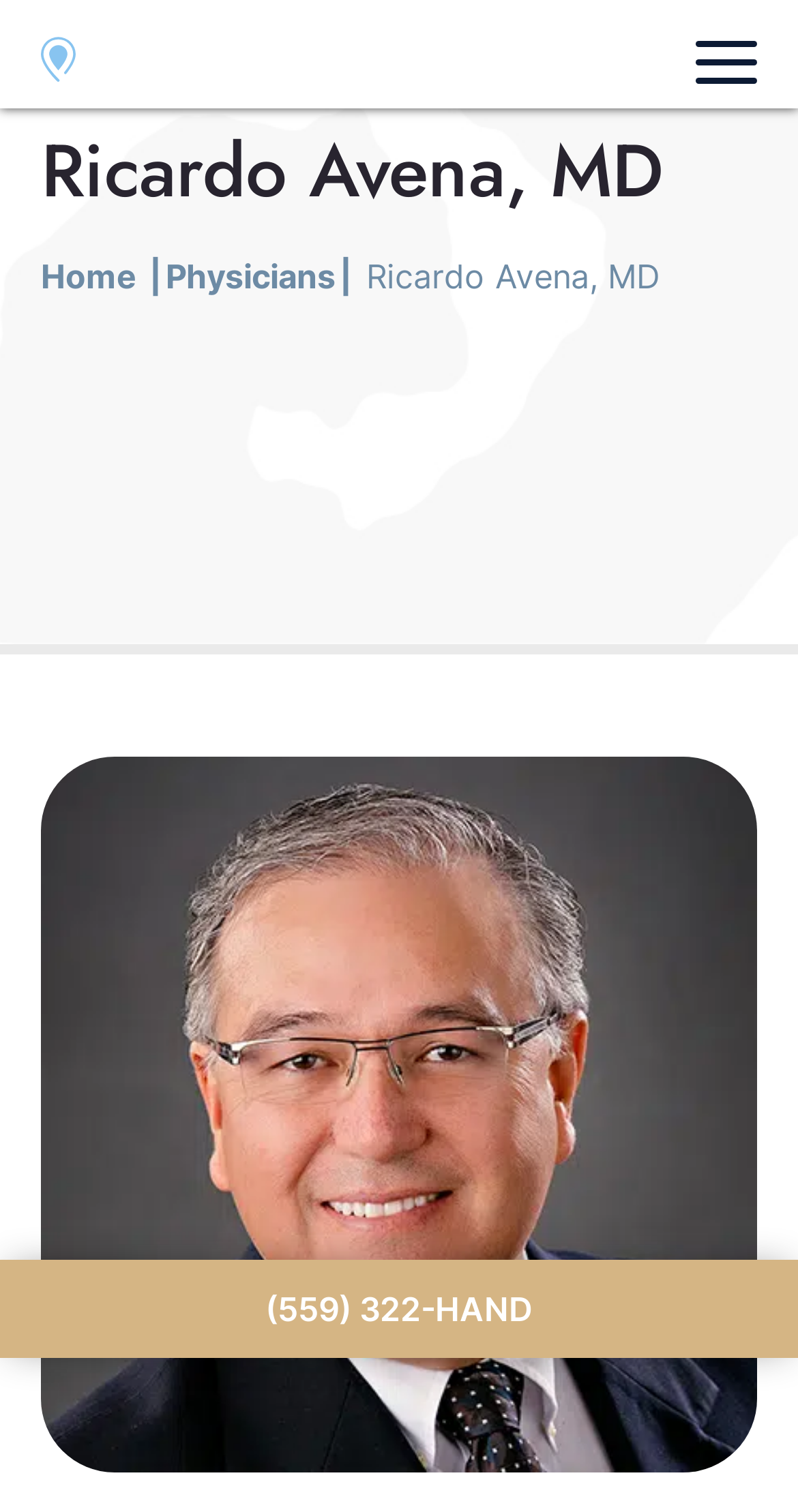Bounding box coordinates should be in the format (top-left x, top-left y, bottom-right x, bottom-right y) and all values should be floating point numbers between 0 and 1. Determine the bounding box coordinate for the UI element described as: Home

[0.051, 0.169, 0.172, 0.196]